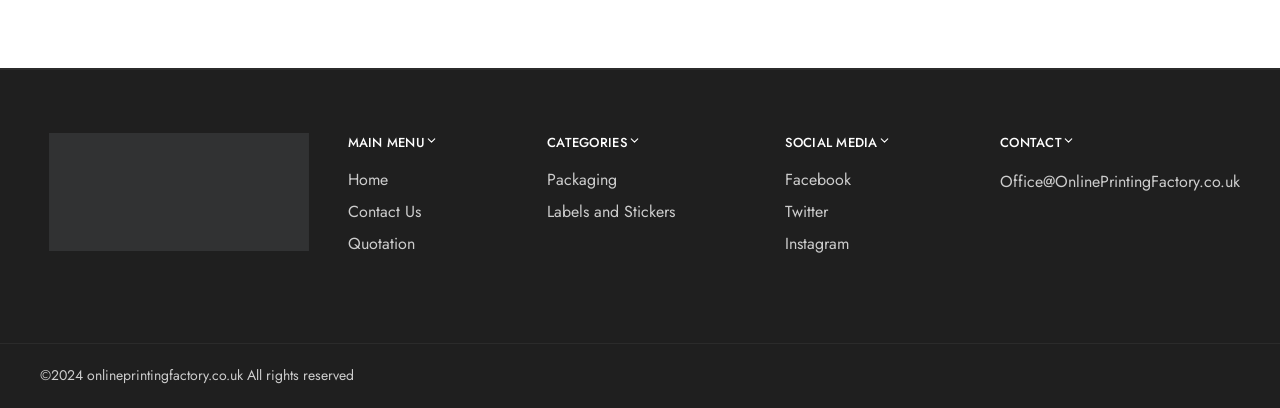Specify the bounding box coordinates for the region that must be clicked to perform the given instruction: "view quotation".

[0.271, 0.568, 0.324, 0.624]